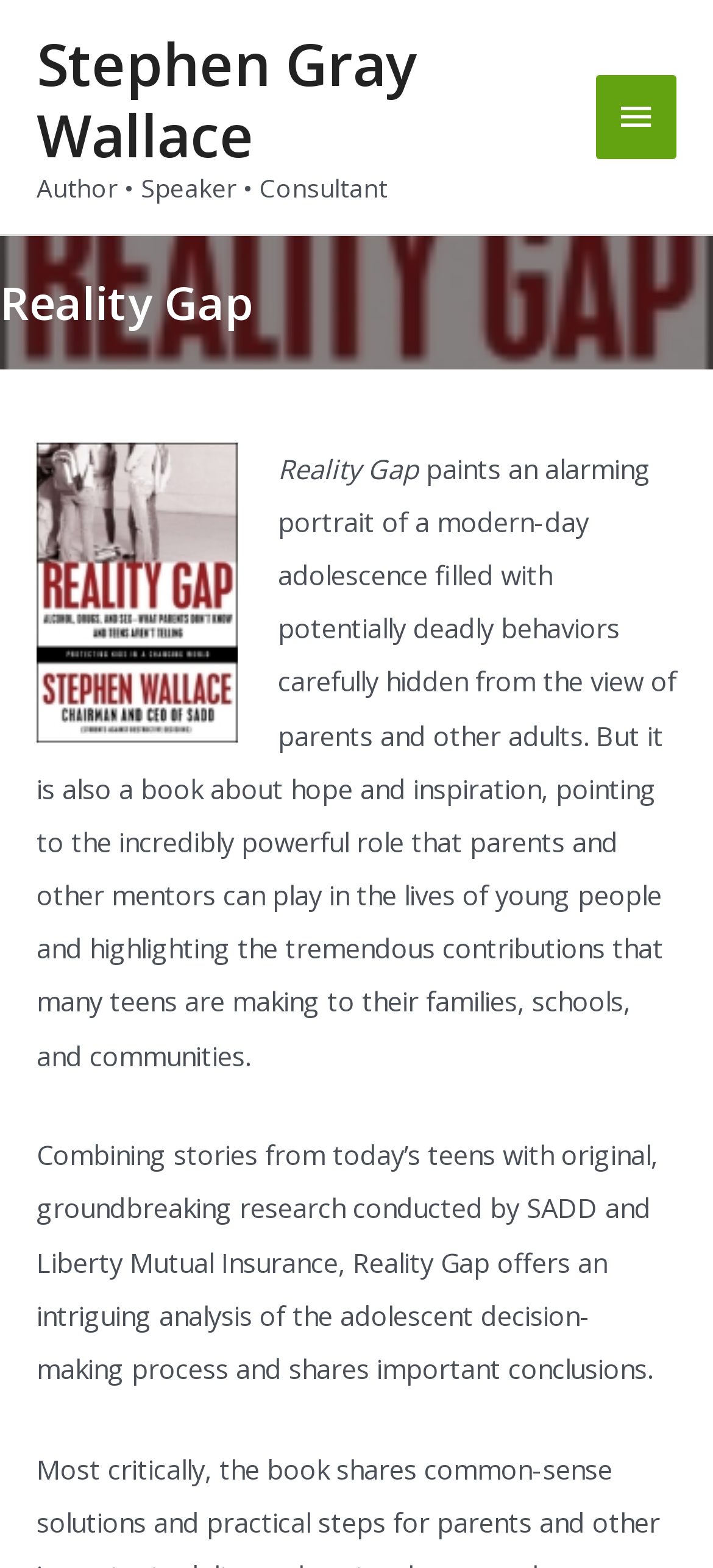Find the bounding box of the UI element described as: "Stephen Gray Wallace". The bounding box coordinates should be given as four float values between 0 and 1, i.e., [left, top, right, bottom].

[0.051, 0.015, 0.585, 0.111]